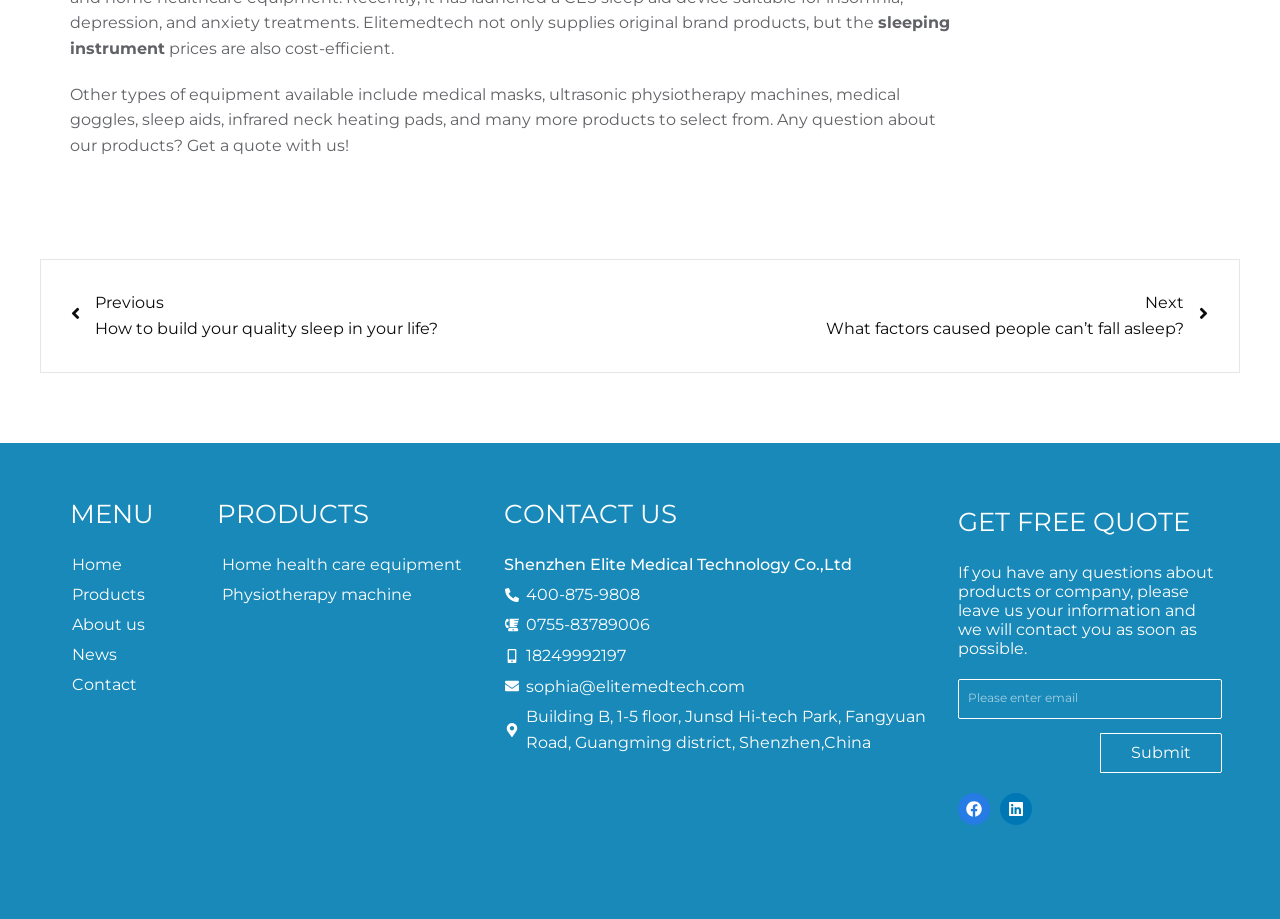Can you show the bounding box coordinates of the region to click on to complete the task described in the instruction: "Enter email"?

[0.749, 0.738, 0.955, 0.782]